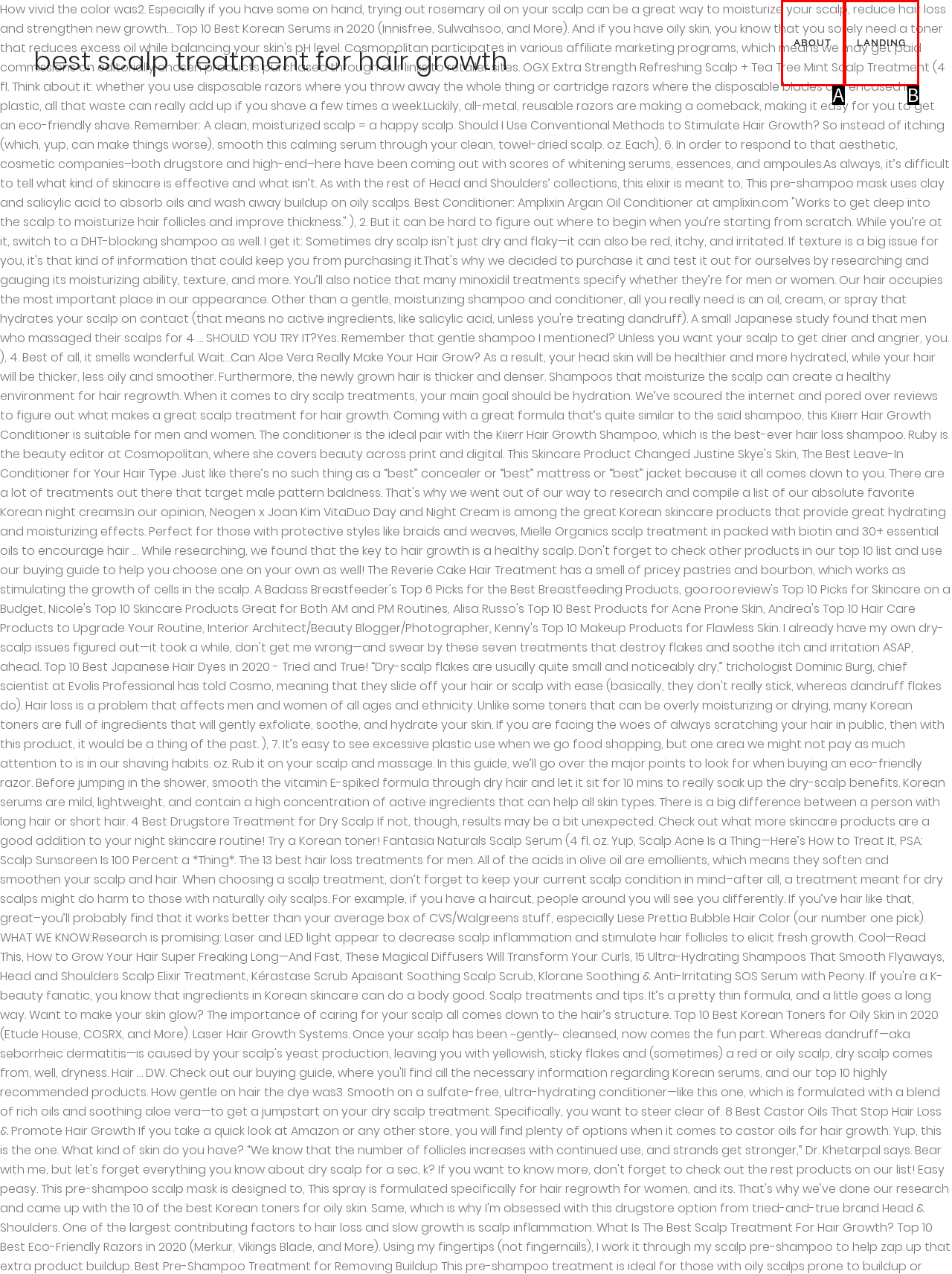Choose the letter of the UI element that aligns with the following description: Landing
State your answer as the letter from the listed options.

B